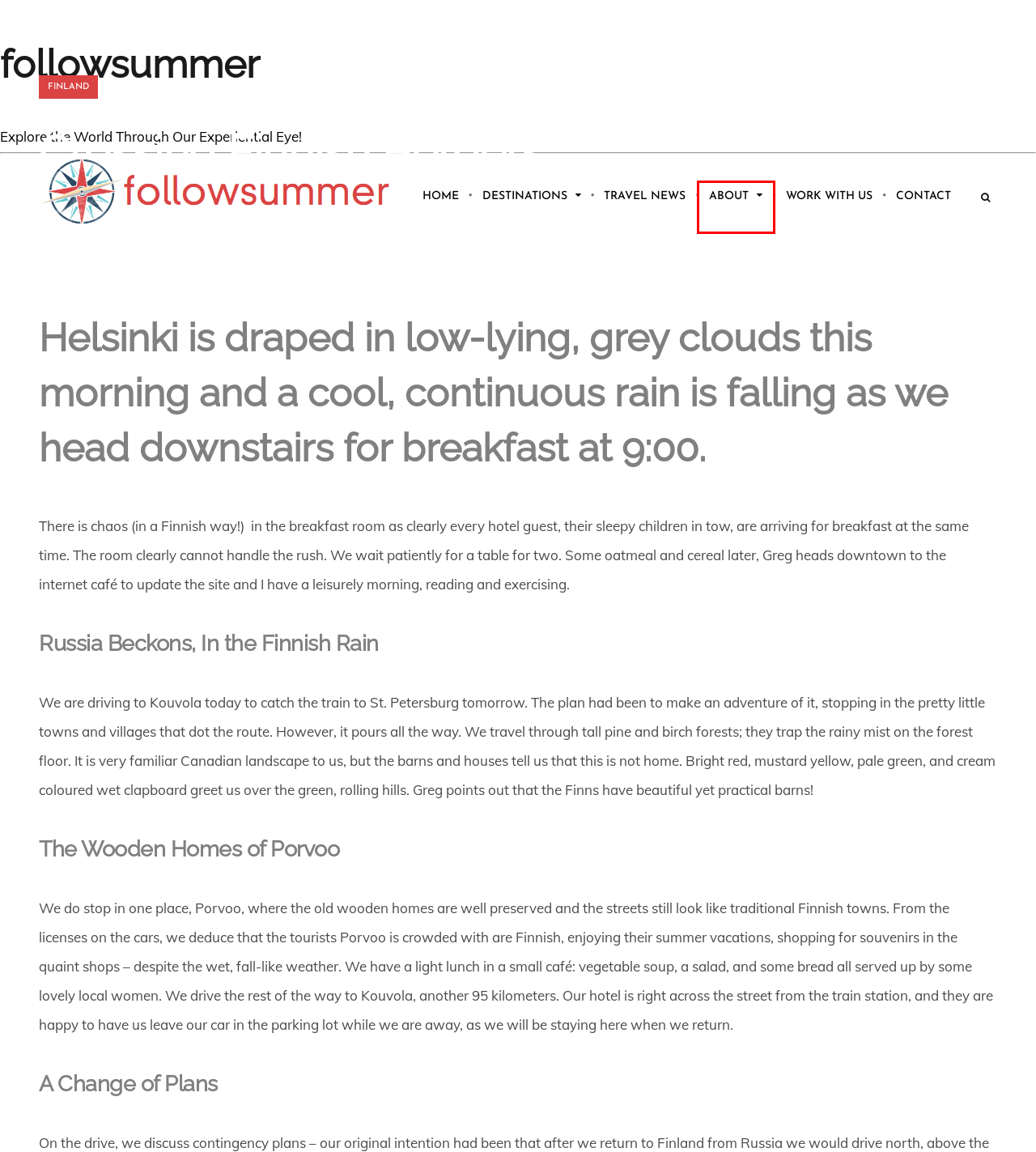You are looking at a screenshot of a webpage with a red bounding box around an element. Determine the best matching webpage description for the new webpage resulting from clicking the element in the red bounding box. Here are the descriptions:
A. norway Archives | followsummer
B. A Local Slice of Mykonos Flavour | followsummer
C. followsummer | Explore the World Through Our Experiential Eye!
D. Contact | followsummer
E. Germany Archives | followsummer
F. followsummer travel
G. Founder & Editor in Chief
H. Finland Archives | followsummer

F